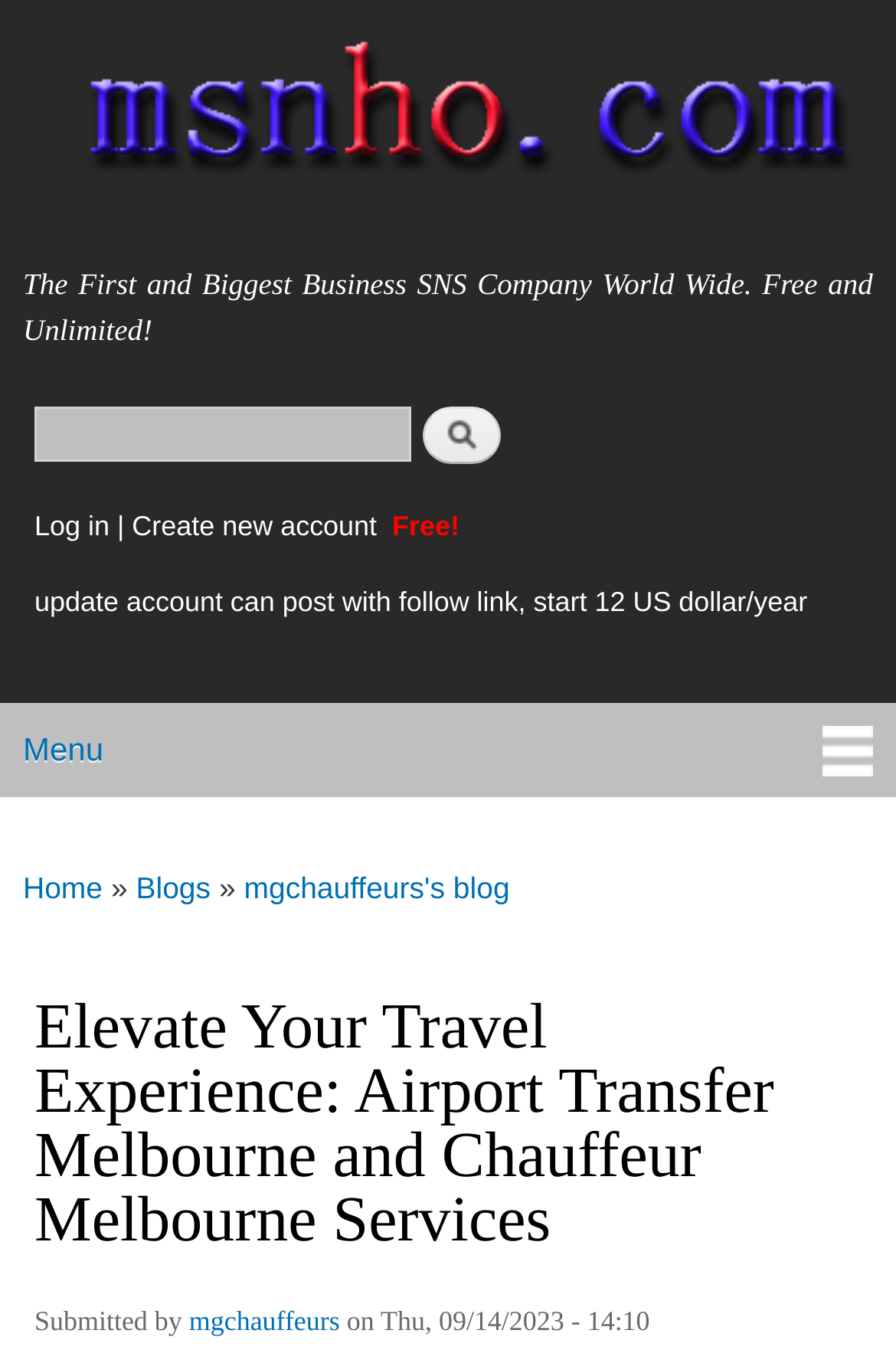Locate the bounding box coordinates for the element described below: "Skip to main content". The coordinates must be four float values between 0 and 1, formatted as [left, top, right, bottom].

[0.312, 0.0, 0.473, 0.007]